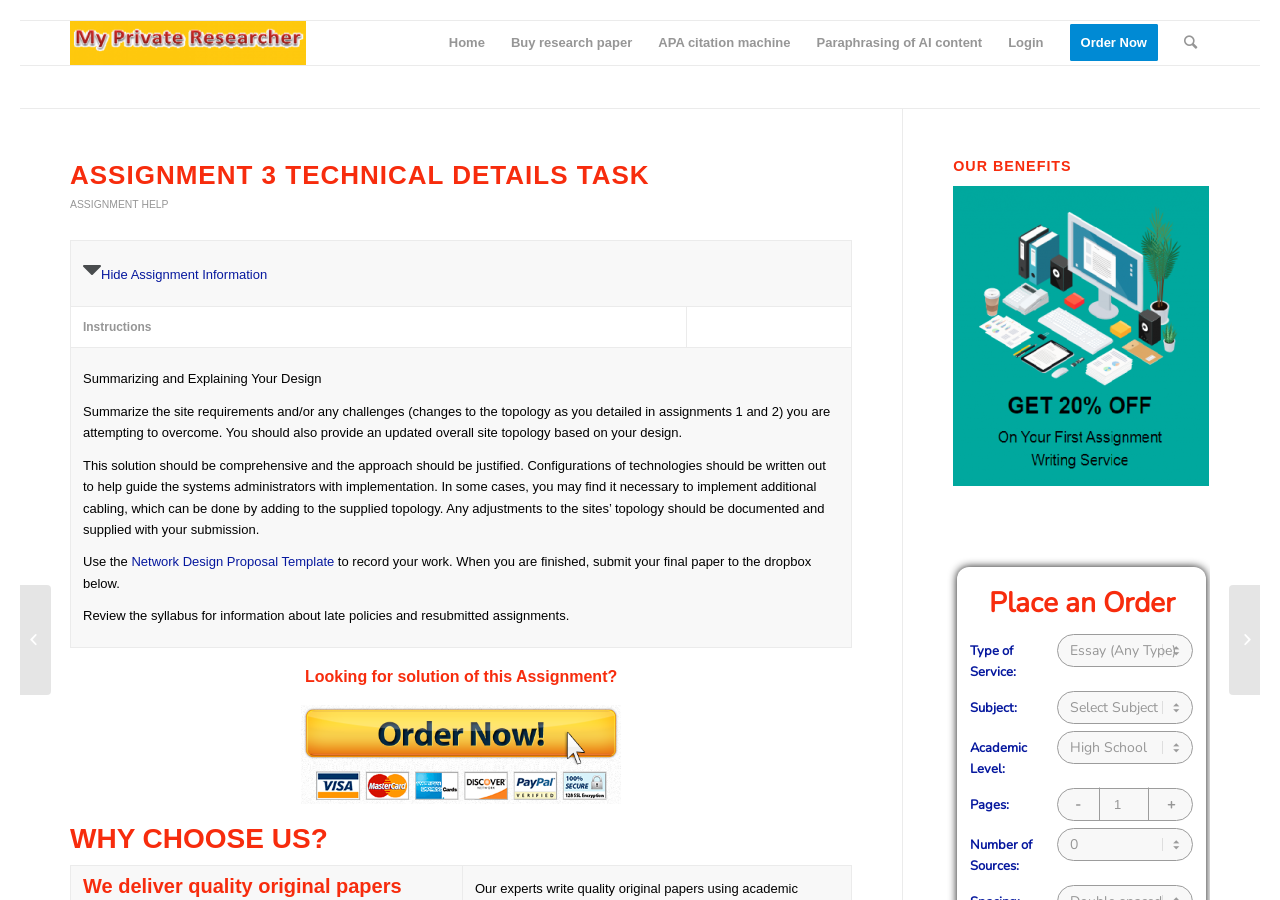What is the default academic level selected?
Please answer the question with as much detail and depth as you can.

The default academic level selected can be found in the combobox element with the text 'High School', which is located in the 'Academic Level:' row of the table.